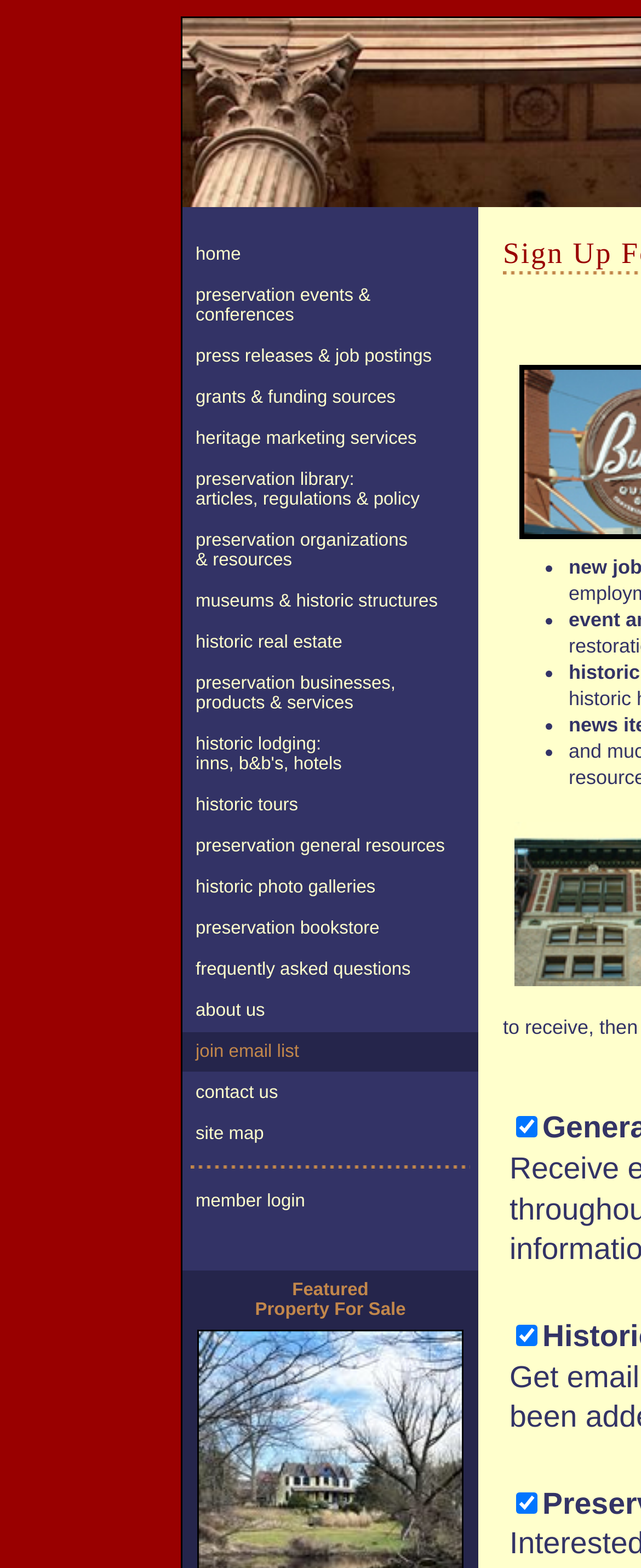What type of resources are available on this website?
Using the visual information, respond with a single word or phrase.

Research Tools